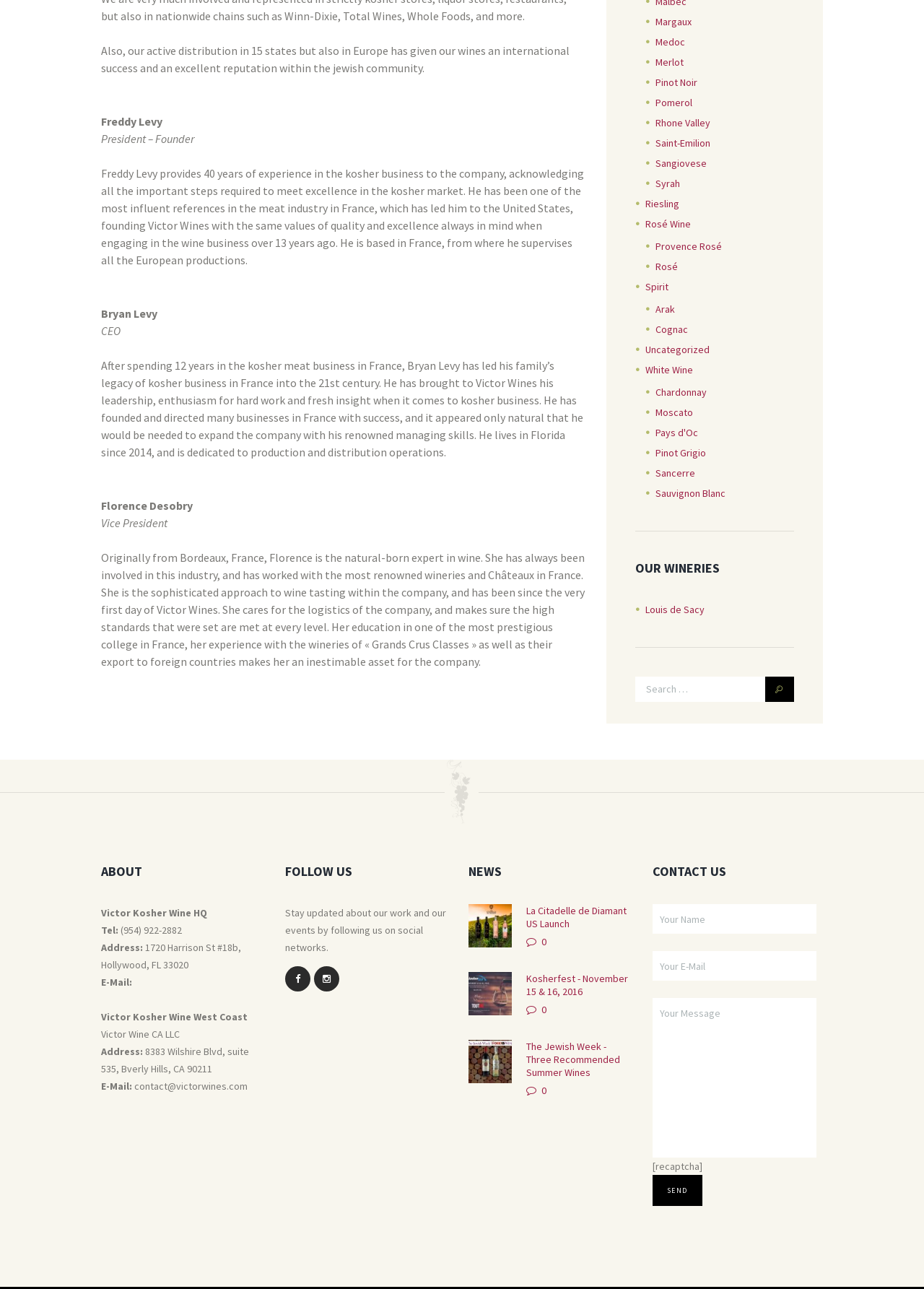Determine the bounding box coordinates for the HTML element described here: "parent_node: [recaptcha] value="Send"".

[0.706, 0.911, 0.76, 0.936]